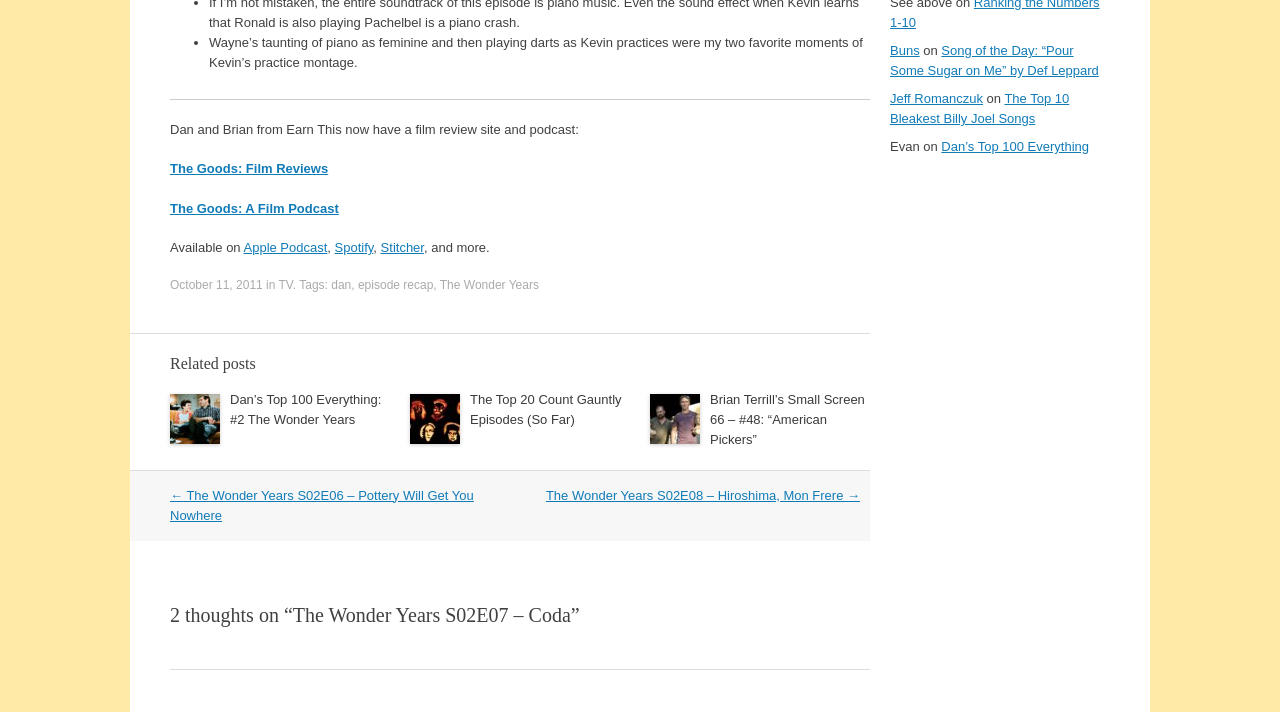Please find the bounding box coordinates (top-left x, top-left y, bottom-right x, bottom-right y) in the screenshot for the UI element described as follows: Jeff Romanczuk

[0.695, 0.128, 0.768, 0.149]